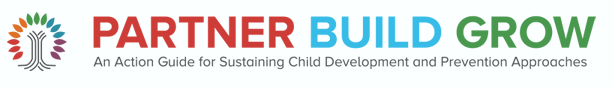Provide a comprehensive description of the image.

The image prominently features the title "PARTNER BUILD GROW" in bold, multicolored letters, emphasizing a collaborative effort in child development and prevention strategies. The subtitle, "An Action Guide for Sustaining Child Development and Prevention Approaches," underscores its purpose as a resource for fostering community and educational initiatives focused on health and well-being. Accompanying the text is a stylized image of a tree, adorned with vibrant leaves, symbolizing growth and interconnectedness among partners in the community. This visual representation aligns with the theme of building supportive networks to enhance the lives of children and families in Broome County, NY.